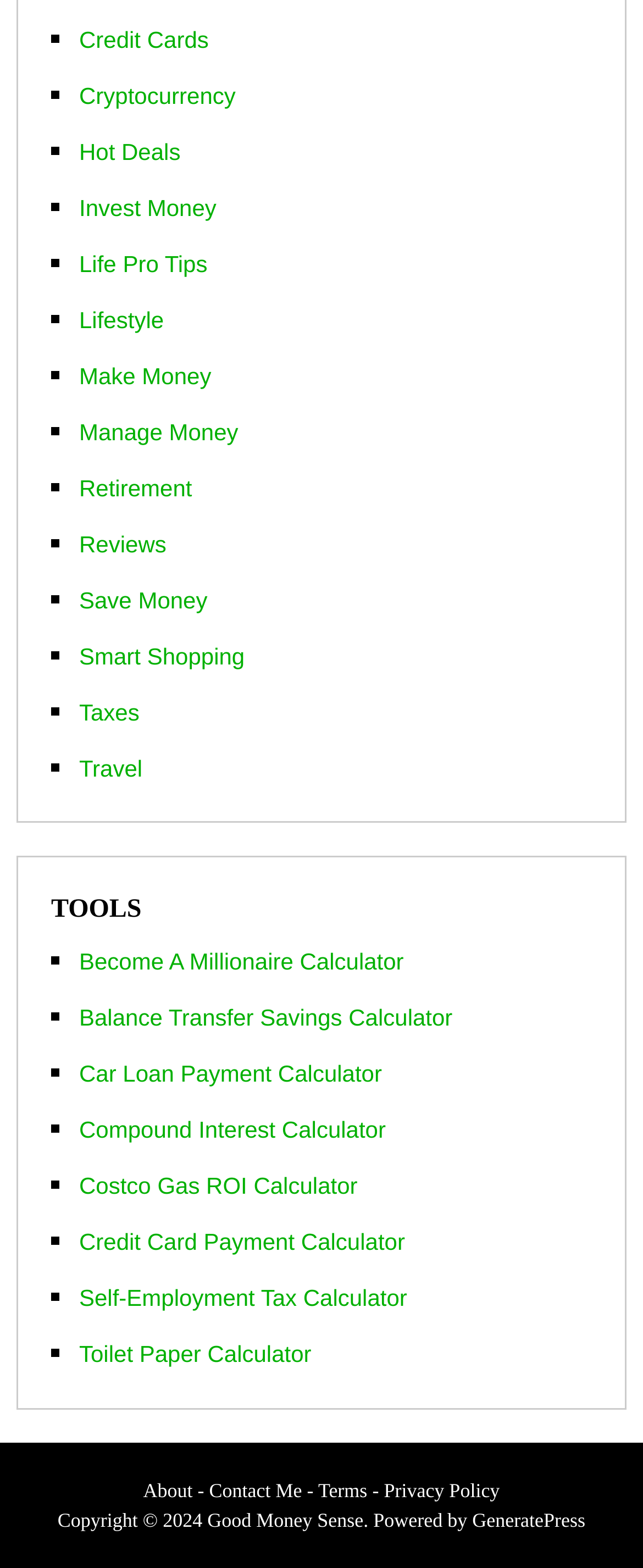Please identify the bounding box coordinates of the clickable area that will allow you to execute the instruction: "Click on Credit Cards".

[0.123, 0.016, 0.325, 0.033]